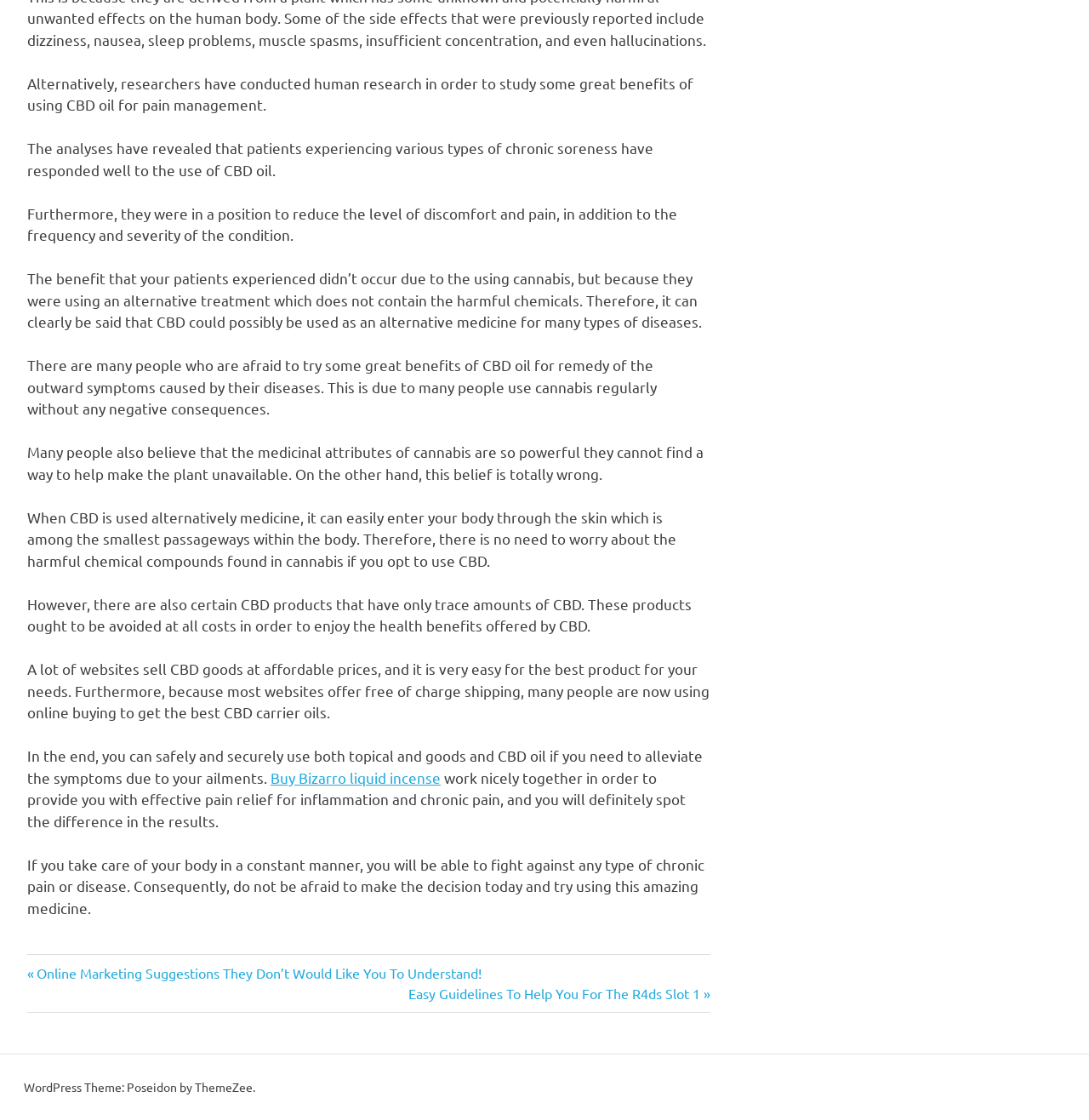Locate the bounding box coordinates for the element described below: "Buy Bizarro liquid incense". The coordinates must be four float values between 0 and 1, formatted as [left, top, right, bottom].

[0.248, 0.686, 0.405, 0.702]